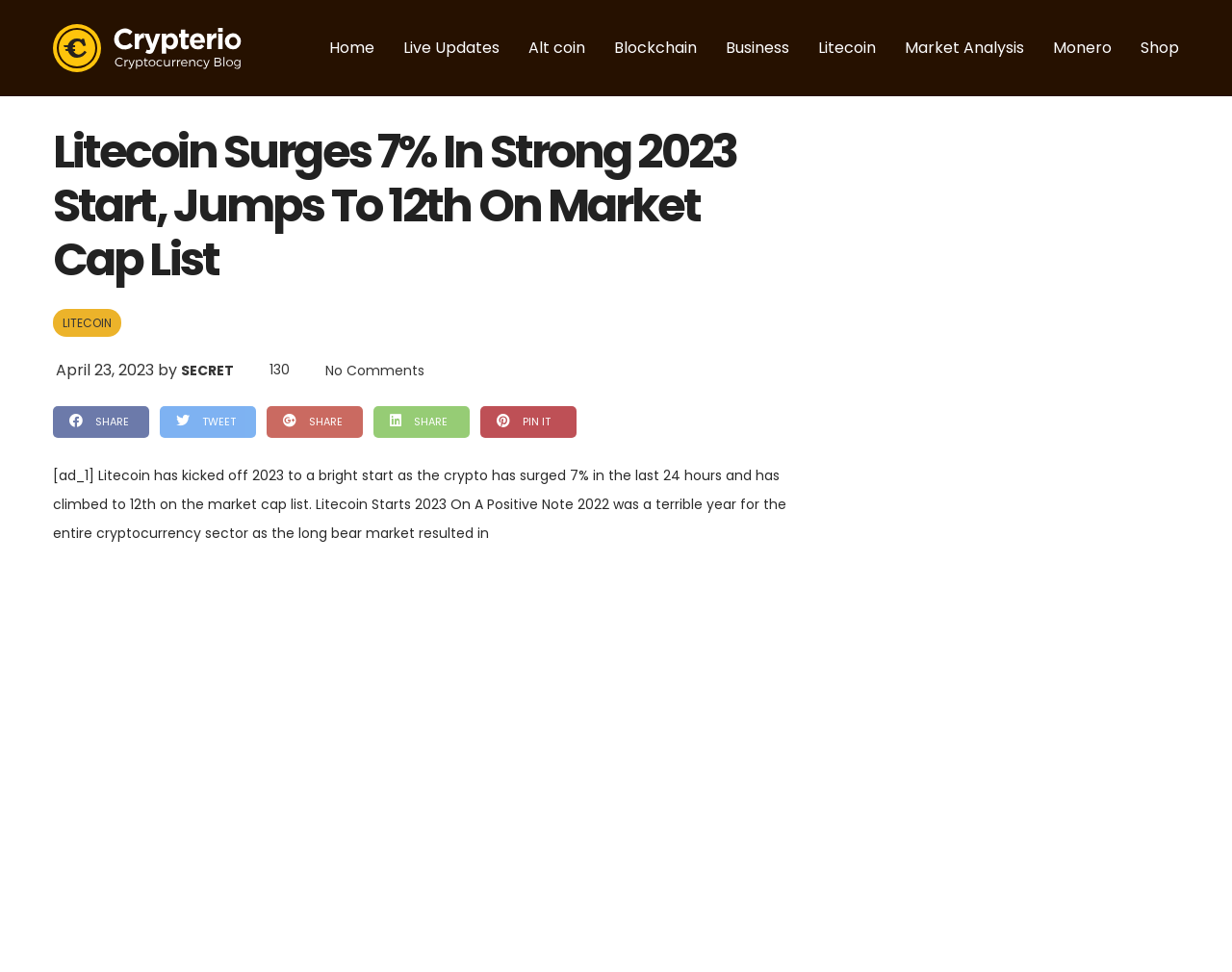Could you find the bounding box coordinates of the clickable area to complete this instruction: "share on social media"?

[0.043, 0.418, 0.121, 0.45]